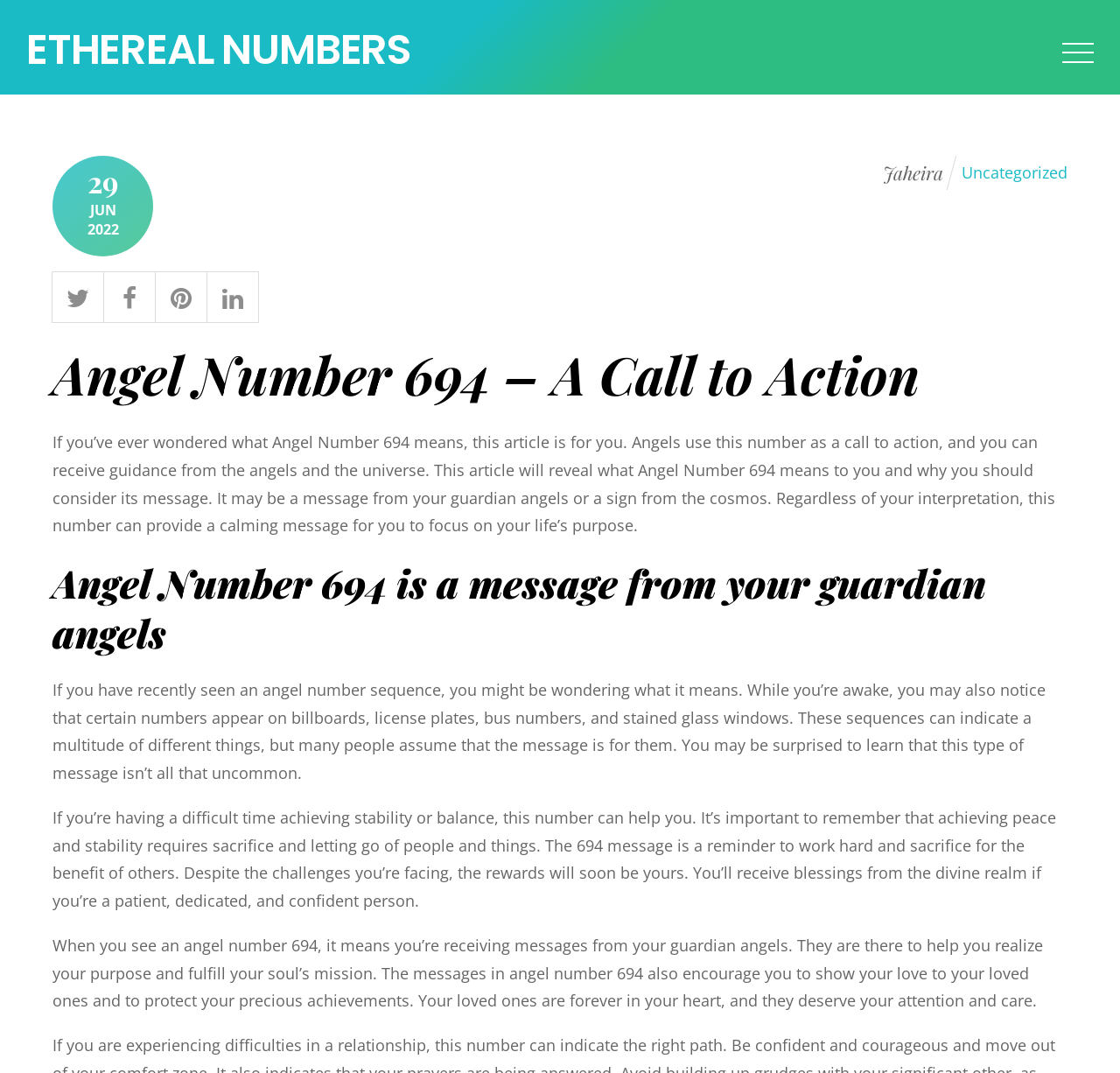Give a complete and precise description of the webpage's appearance.

This webpage is about the meaning of Angel Number 694. At the top left, there is a link to "ETHEREAL NUMBERS". On the top right, there is a section with a time stamp "29 JUN 2022" and links to the author "Jaheira" and the category "Uncategorized". Below this section, there are four social media links represented by icons.

The main content of the webpage is divided into sections. The first section has a heading "Angel Number 694 – A Call to Action" and a brief introduction to the article, which explains that Angel Number 694 is a call to action from angels and provides guidance from the universe.

The next section has a heading "Angel Number 694 is a message from your guardian angels" and discusses the meaning of seeing angel number sequences. It explains that these sequences can indicate different things and may be a message from guardian angels.

The following sections provide more information about the meaning of Angel Number 694, including its message of achieving stability and balance, working hard and sacrificing for the benefit of others, and receiving messages from guardian angels to fulfill one's soul's mission and show love to loved ones.